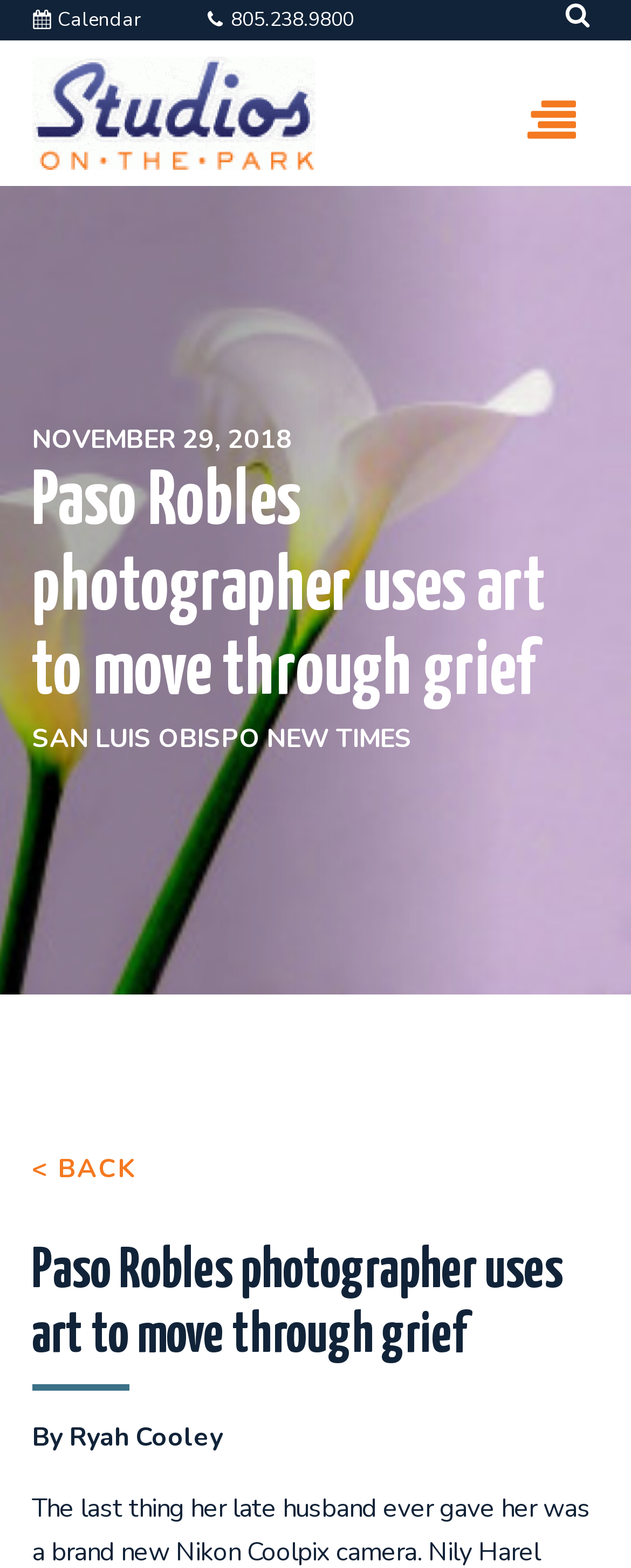How many links are in the top navigation bar?
Please provide a single word or phrase as the answer based on the screenshot.

3